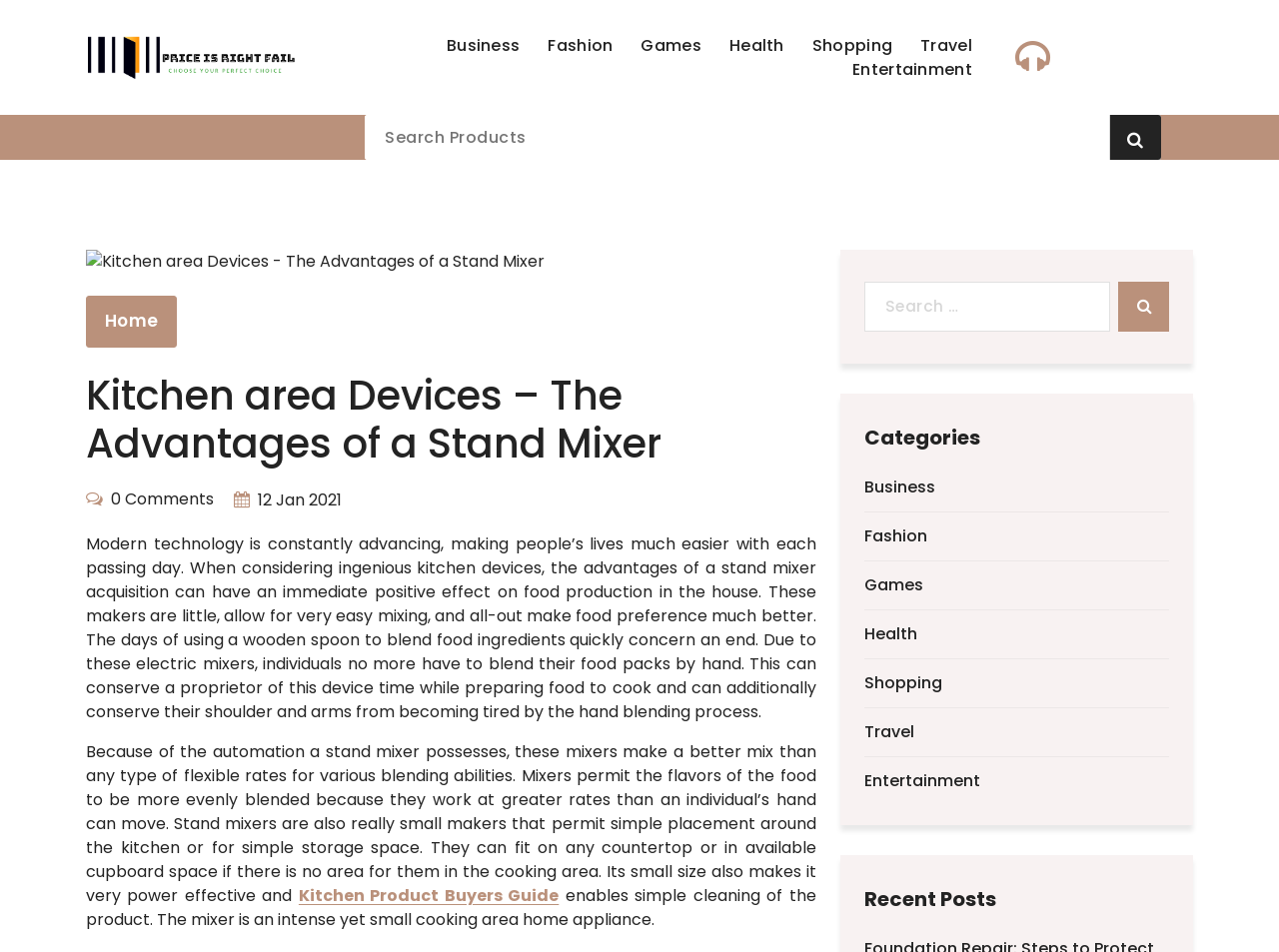Provide a single word or phrase answer to the question: 
What is the benefit of using a stand mixer?

Saves time and effort